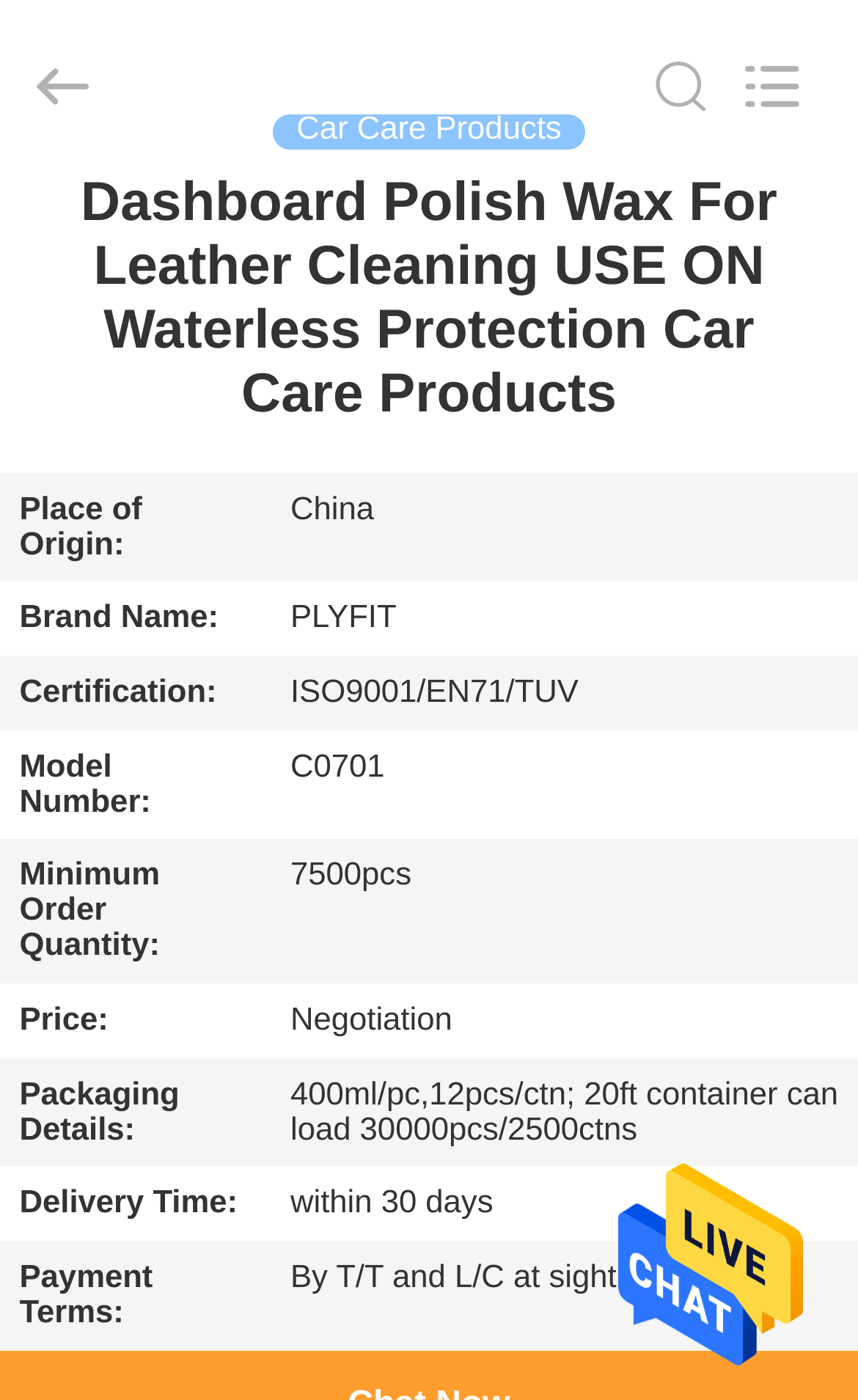Show the bounding box coordinates of the region that should be clicked to follow the instruction: "Contact the supplier."

[0.0, 0.778, 0.304, 0.867]